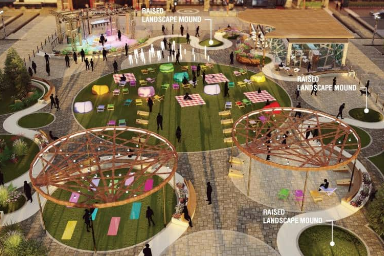Outline with detail what the image portrays.

The image showcases a conceptual design for the Montgomery Promenade shopping center, highlighting the innovative layout of outdoor spaces. The prominent features include several raised landscape mounds, which are strategically placed throughout the area, encouraging interaction and community engagement. Colorful seating arrangements and picnic-style setups create inviting spots for relaxation and social gatherings. The design incorporates pathways lined with vibrant greenery, blending nature with urban living, aimed at fostering a lively atmosphere. Additionally, several structures are depicted that likely serve as pavilions or gathering points, enhancing the versatility of the space for events and leisure activities. This visual representation aims to vividly illustrate the planned features of the shopping center, slated for celebration during its groundbreaking ceremony next week.